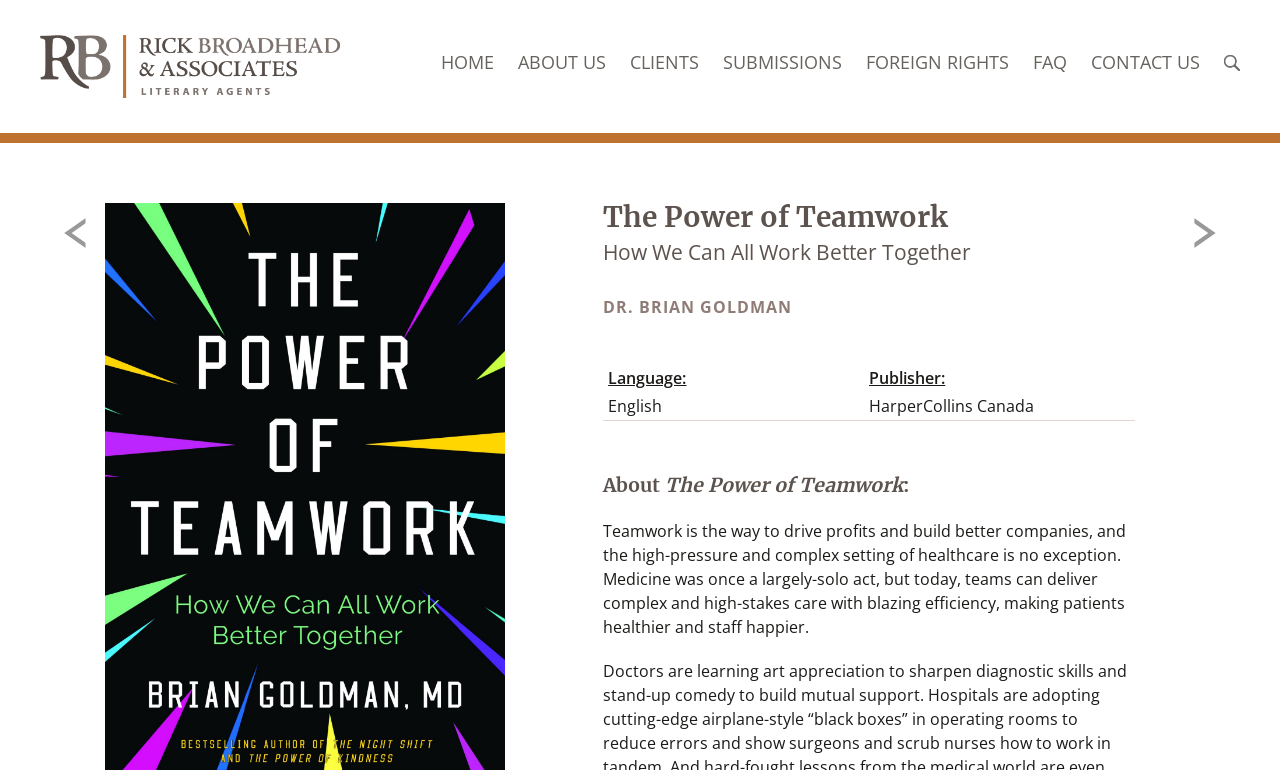Using the description: "Dr. Brian Goldman", identify the bounding box of the corresponding UI element in the screenshot.

[0.471, 0.384, 0.619, 0.412]